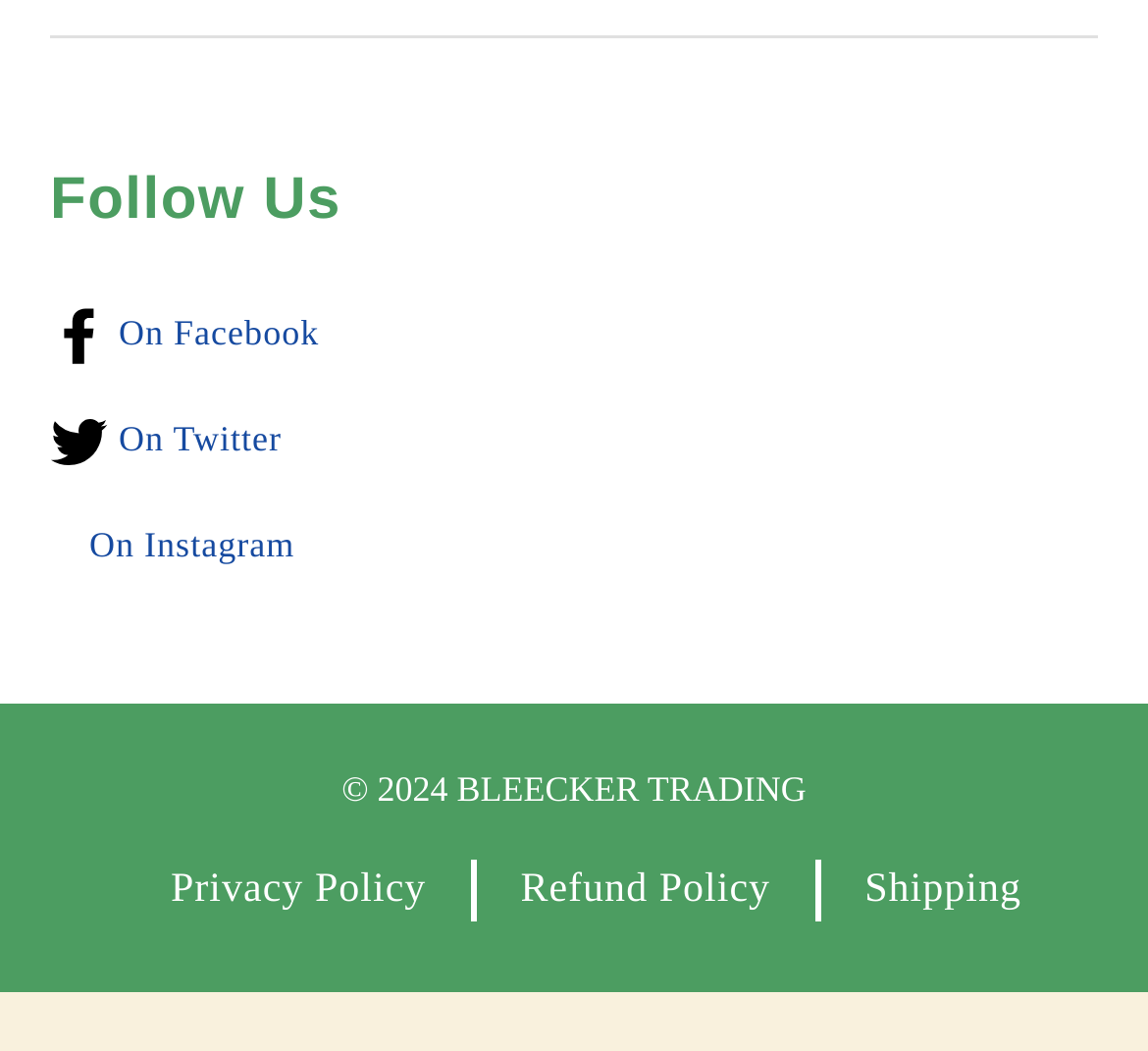Using the provided element description: "Refund Policy", determine the bounding box coordinates of the corresponding UI element in the screenshot.

[0.453, 0.828, 0.671, 0.87]